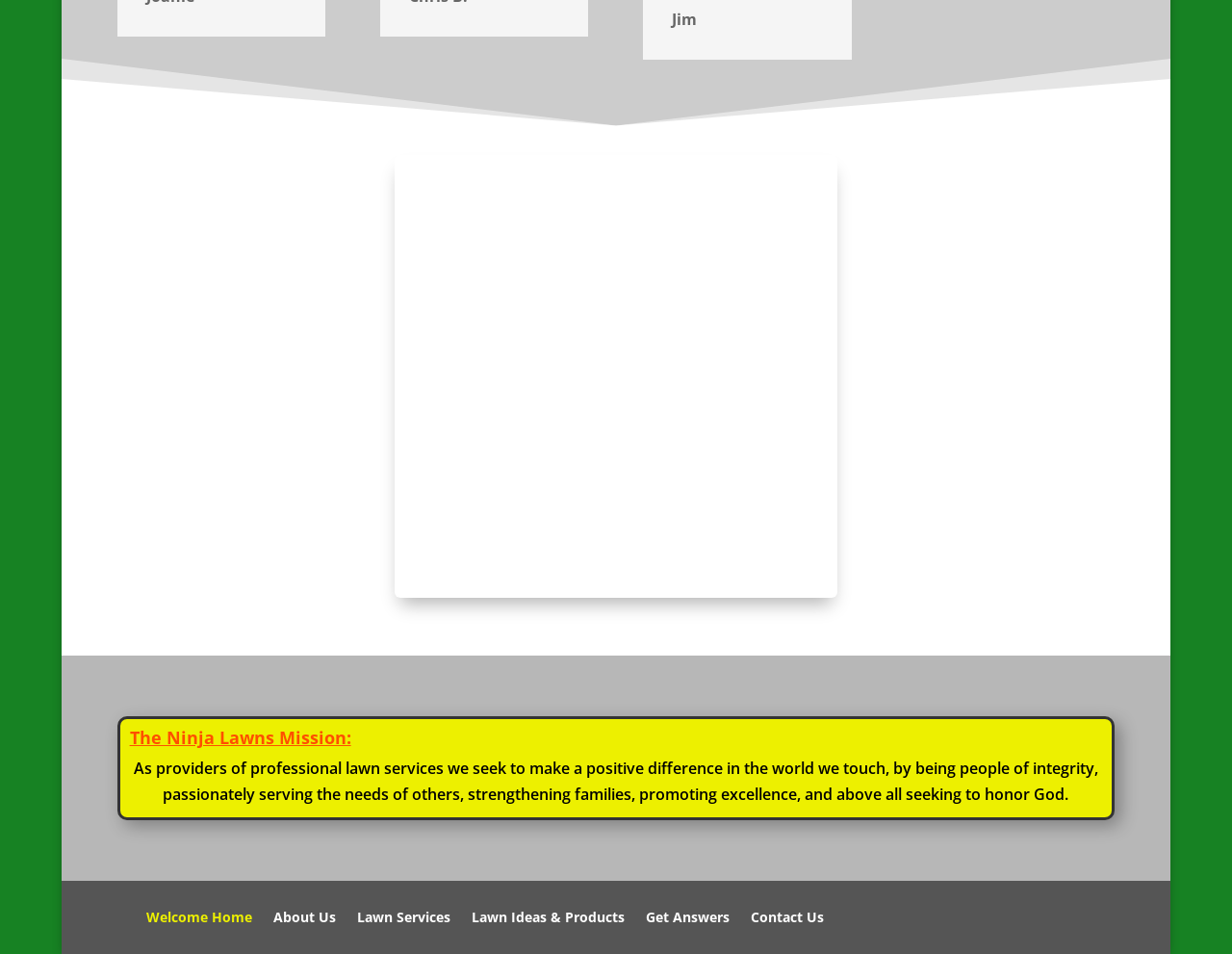Locate the bounding box of the UI element with the following description: "Lawn Ideas & Products".

[0.382, 0.955, 0.507, 0.977]